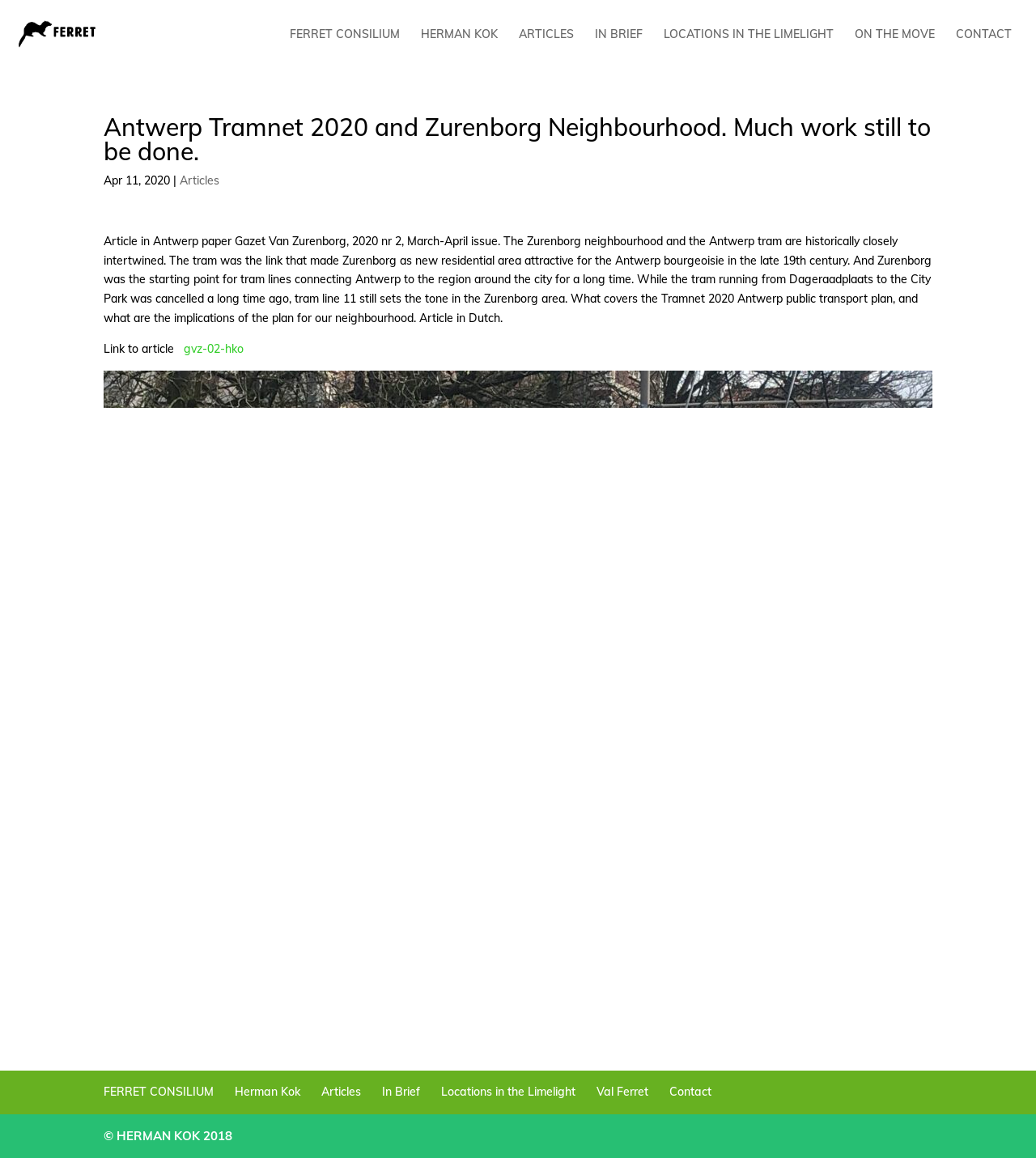Identify the bounding box of the UI element that matches this description: "Locations in the Limelight".

[0.426, 0.937, 0.555, 0.949]